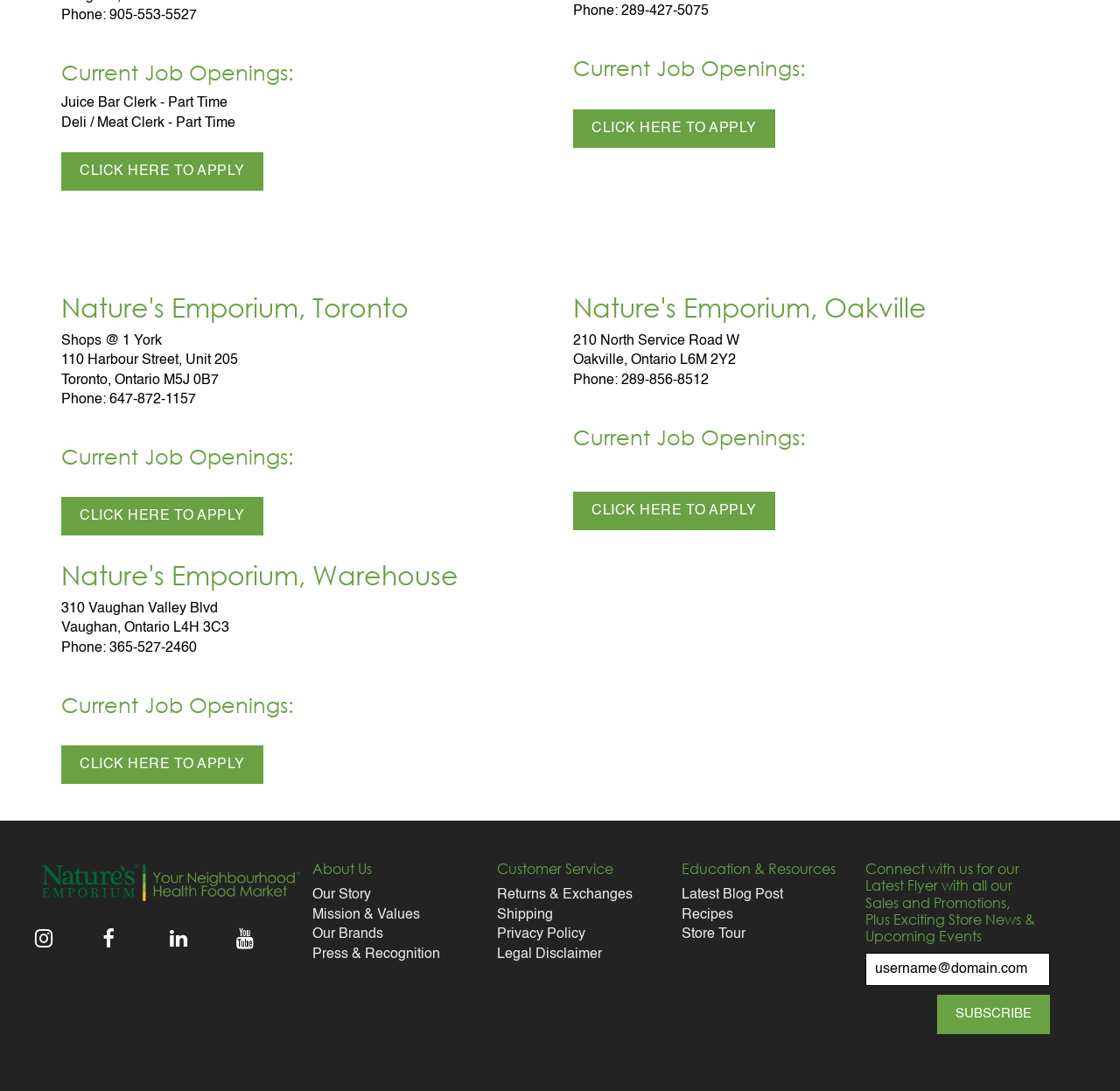Given the element description "365-527-2460", identify the bounding box of the corresponding UI element.

[0.098, 0.587, 0.176, 0.6]